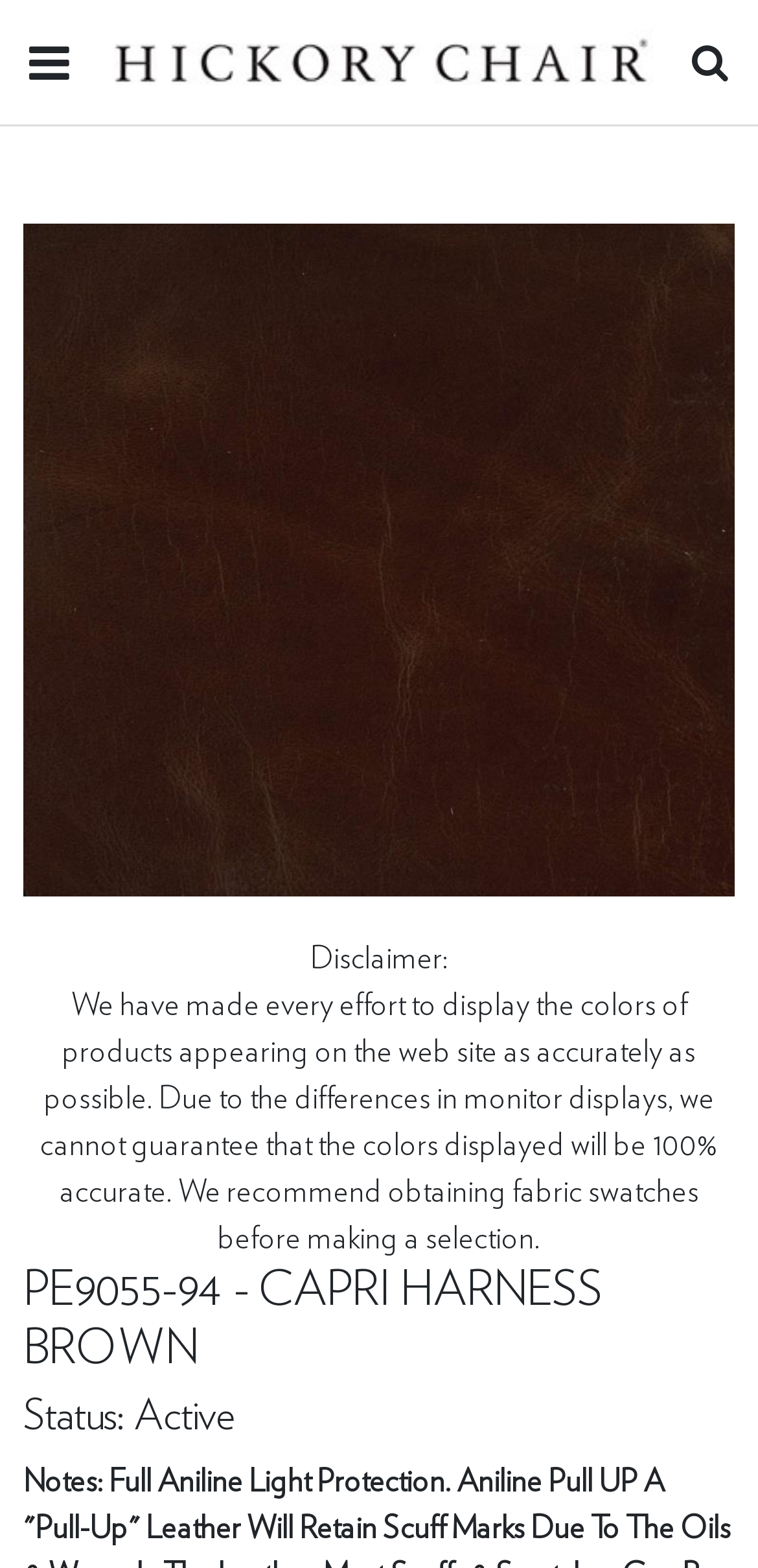What is recommended before making a selection?
Please use the visual content to give a single word or phrase answer.

Obtaining fabric swatches